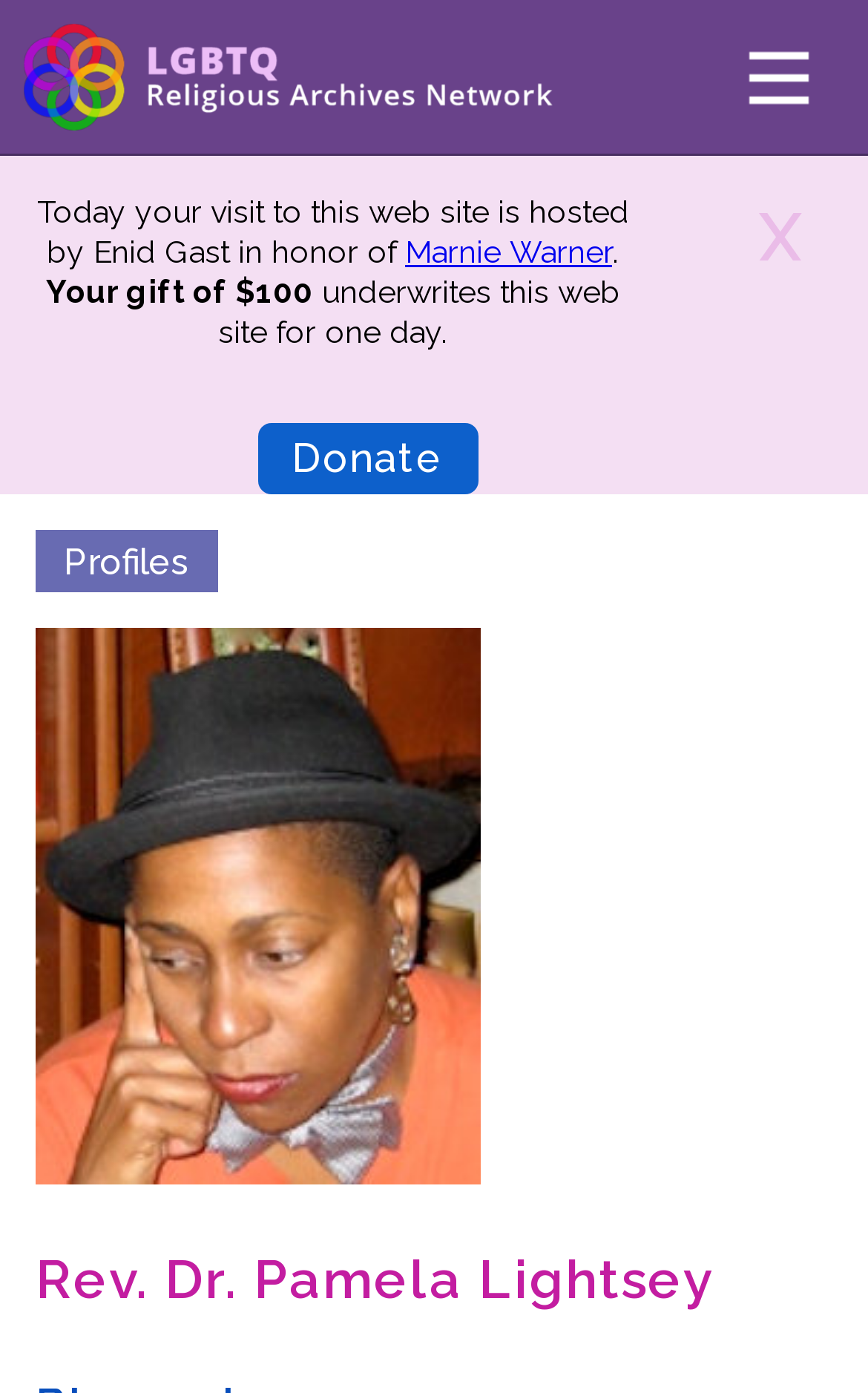Determine the bounding box coordinates for the area that needs to be clicked to fulfill this task: "Check the 'Events' page". The coordinates must be given as four float numbers between 0 and 1, i.e., [left, top, right, bottom].

[0.0, 0.746, 0.228, 0.823]